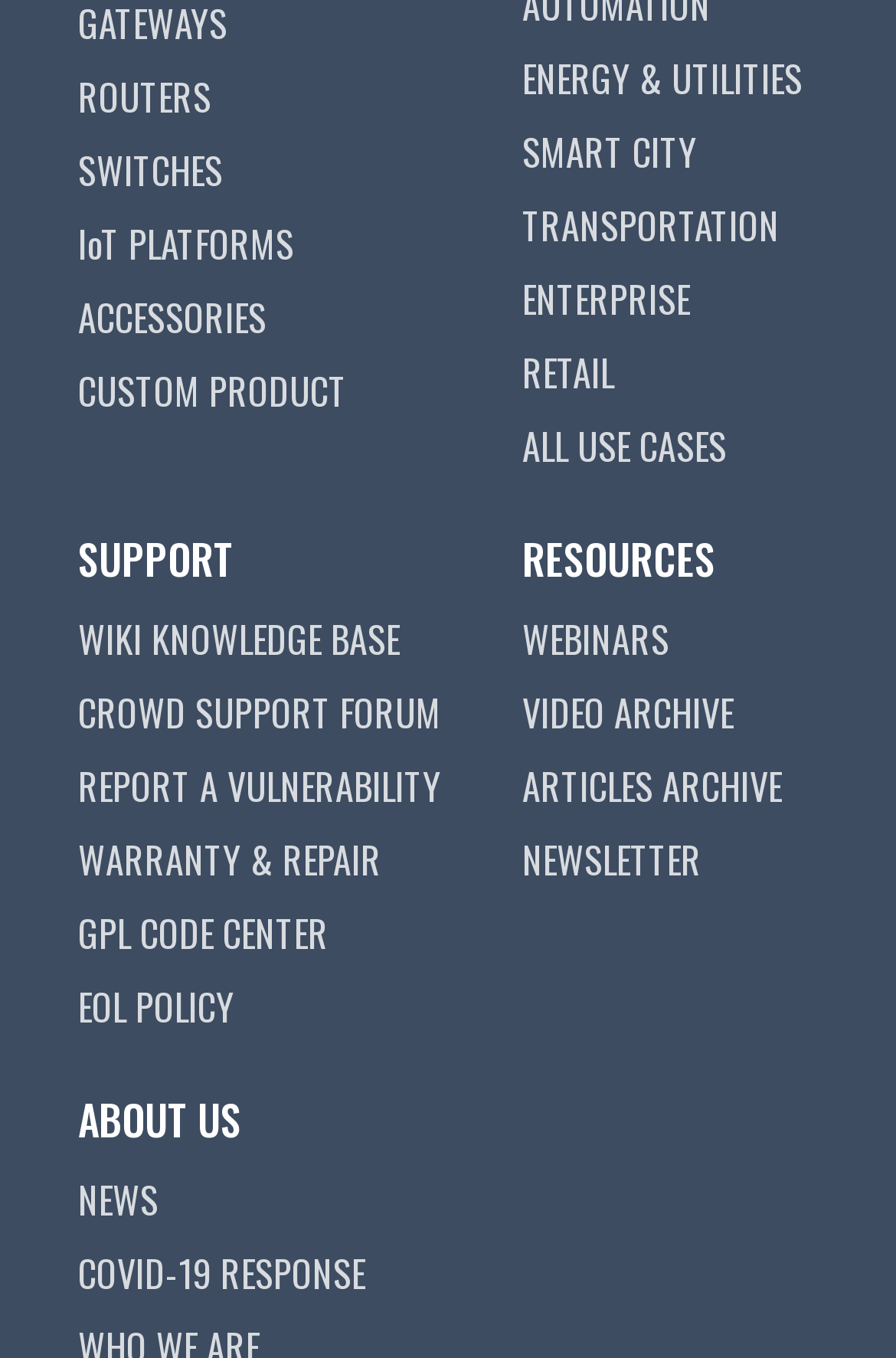Bounding box coordinates are specified in the format (top-left x, top-left y, bottom-right x, bottom-right y). All values are floating point numbers bounded between 0 and 1. Please provide the bounding box coordinate of the region this sentence describes: Wiki Knowledge Base

[0.087, 0.451, 0.446, 0.491]